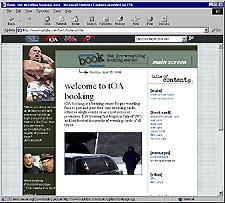Interpret the image and provide an in-depth description.

This image captures a nostalgic web page from the tOA booking section, showcasing a layout typical of early 2000s internet design. The title "welcome to tOA booking" greets visitors, reflecting the site's focus on wrestling booking interactions. The left side of the page features a prominent image of a wrestler, potentially a significant figure in the wrestling community. Below, there's a smaller image related to wrestling, possibly indicating a recent event or highlight.

The overall aesthetic includes classic web design elements such as a frame with minimal graphics, consistent with that era's web layout practices. The text sections surrounding the images provide context about the site's offerings and invite users to explore more about wrestling history and booking. This page represents a blend of community engagement and multimedia elements that were popular among wrestling fans during the time.